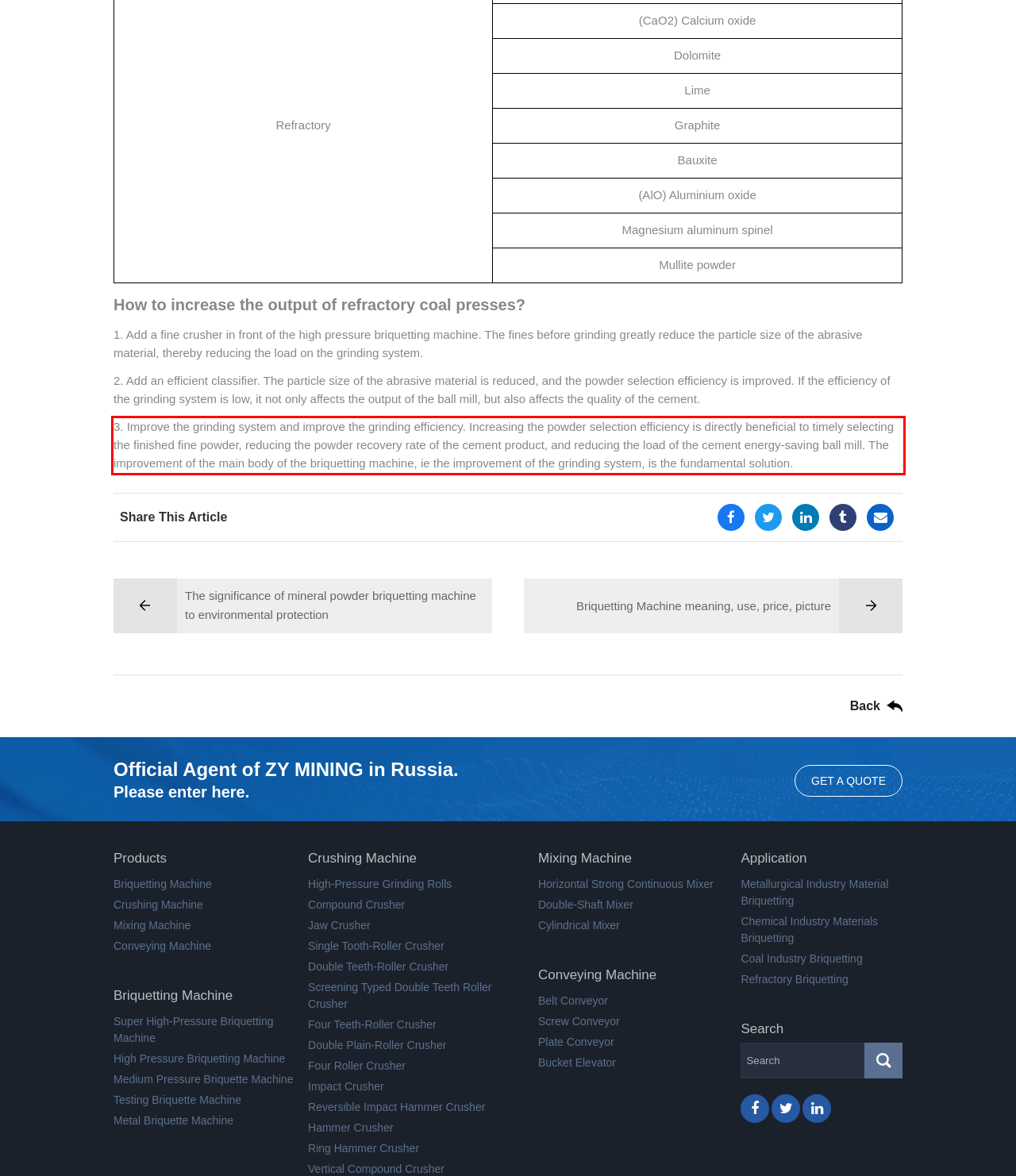Examine the webpage screenshot, find the red bounding box, and extract the text content within this marked area.

3. Improve the grinding system and improve the grinding efficiency. Increasing the powder selection efficiency is directly beneficial to timely selecting the finished fine powder, reducing the powder recovery rate of the cement product, and reducing the load of the cement energy-saving ball mill. The improvement of the main body of the briquetting machine, ie the improvement of the grinding system, is the fundamental solution.